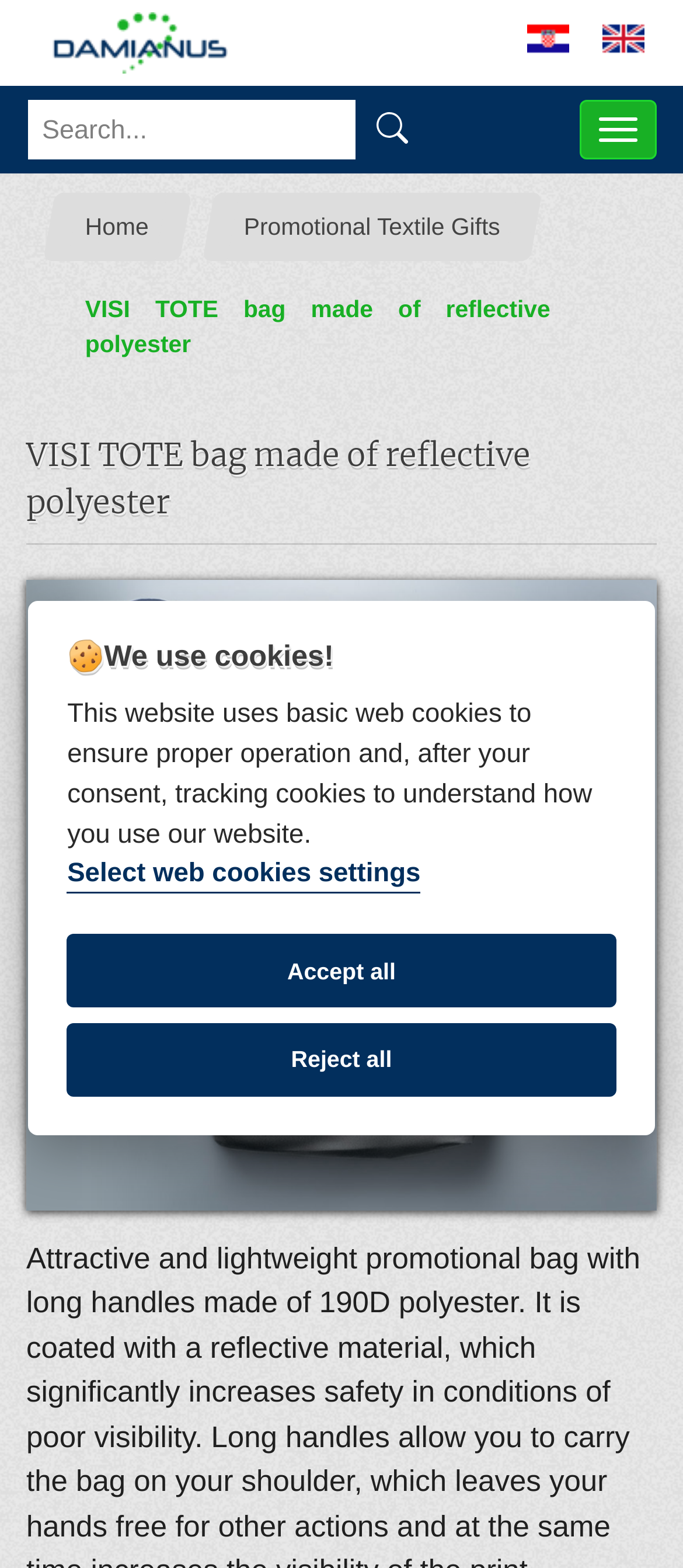Please specify the bounding box coordinates of the clickable section necessary to execute the following command: "Find more about VISI TOTE bag".

[0.038, 0.369, 0.962, 0.772]